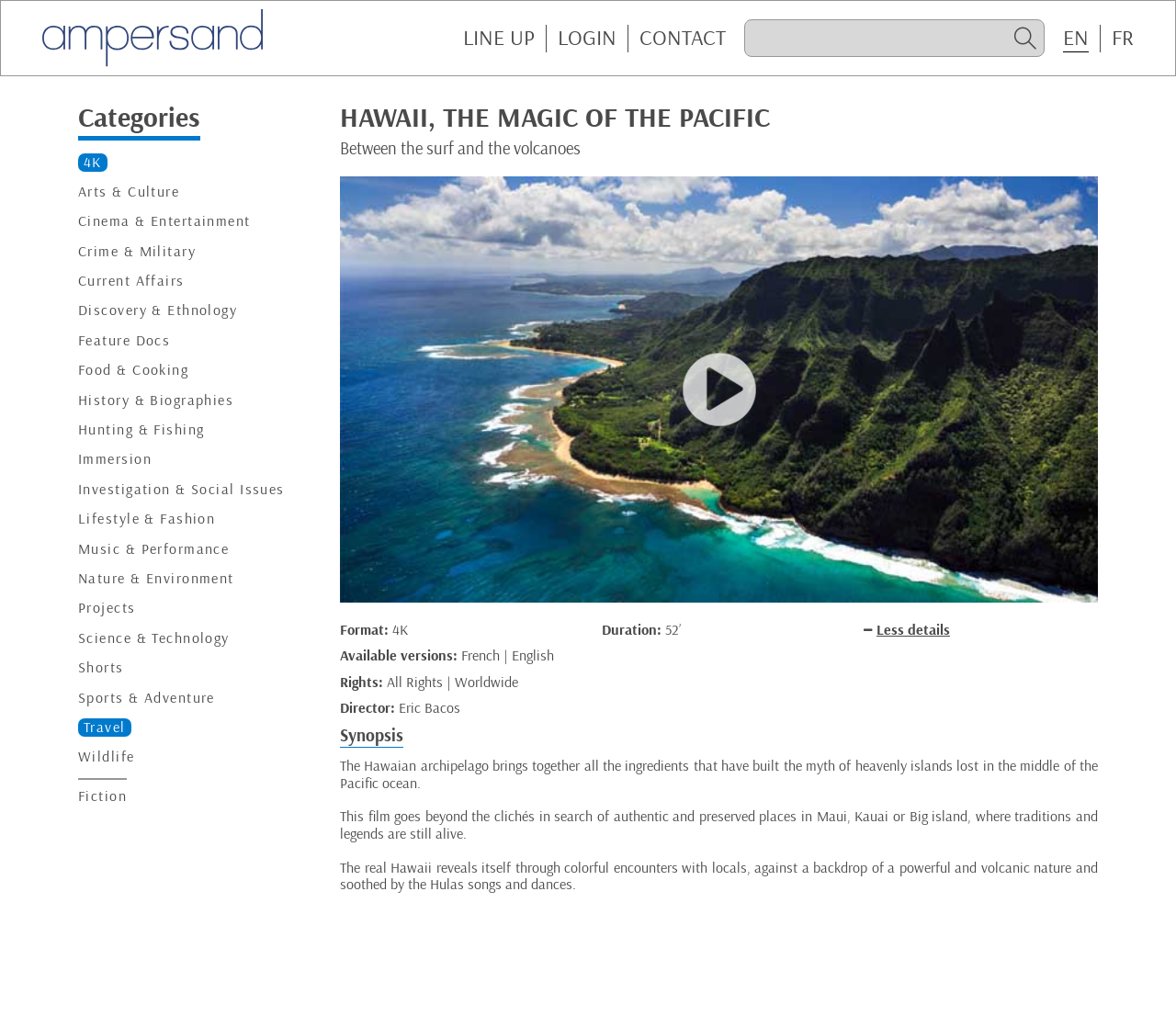Give a detailed overview of the webpage's appearance and contents.

The webpage is about a documentary film titled "HAWAII, THE MAGIC OF THE PACIFIC". At the top left, there is a small image with a link, and next to it, there are three links: "LINE UP", "LOGIN", and "CONTACT". On the top right, there is a search box and two language options, "EN" and "FR".

Below the top section, there is a heading "Categories" with 19 links underneath, categorizing the film into genres such as "4K", "Arts & Culture", "Cinema & Entertainment", and more.

The main content of the webpage is about the documentary film. There is a heading "HAWAII, THE MAGIC OF THE PACIFIC" followed by a subheading "Between the surf and the volcanoes". Below the headings, there is an iframe, which likely contains a video preview of the film.

To the right of the iframe, there are several sections of text providing details about the film. The first section shows the format and duration of the film, which is 52 minutes in 4K. The second section lists the available versions of the film, which are in French and English. The third section displays the rights information, stating that all rights are available worldwide. The fourth section shows the director's name, Eric Bacos.

Below these sections, there is a heading "Synopsis" followed by a three-paragraph summary of the film. The summary describes the film's exploration of the Hawaiian archipelago, its search for authentic and preserved places, and its portrayal of the real Hawaii through encounters with locals and its natural beauty.